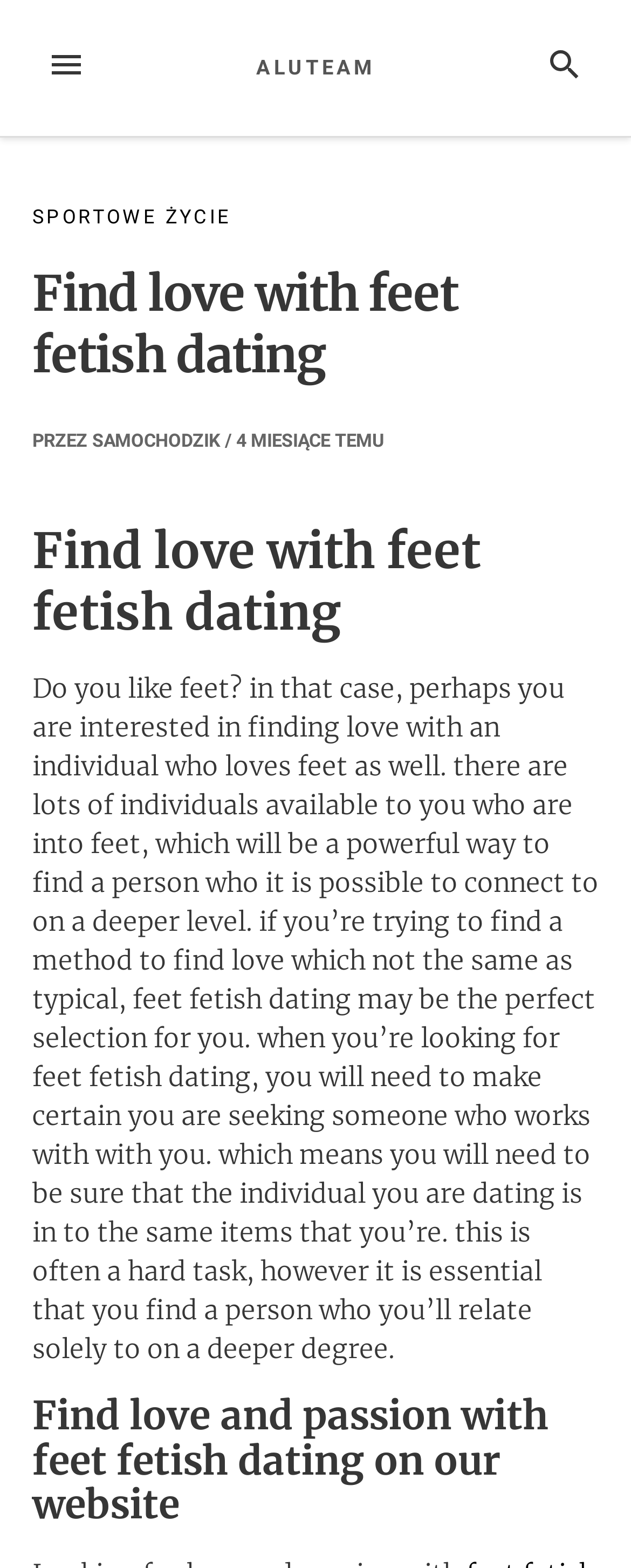Summarize the webpage comprehensively, mentioning all visible components.

The webpage is a dating platform focused on feet fetish, with a prominent title "Find love with feet fetish dating" at the top. There are two buttons, "MENU" and "SZUKAJ", located at the top-left and top-right corners, respectively, each accompanied by a small image. 

Below the buttons, there is a central section with a heading "SPORTOWE ŻYCIE" that contains several links and text elements. The heading "Find love with feet fetish dating" is repeated below, followed by a paragraph of text that explains the concept of feet fetish dating and its benefits. The text is divided into several sections, with links and static text elements scattered throughout.

On the left side of the central section, there is a link "ALUTEAM" situated above the heading "SPORTOWE ŻYCIE". There are three headings in total, with the third one being "Find love and passion with feet fetish dating on our website" located at the bottom of the page.

The overall structure of the webpage is divided into distinct sections, with clear headings and concise text that guides the user through the content.